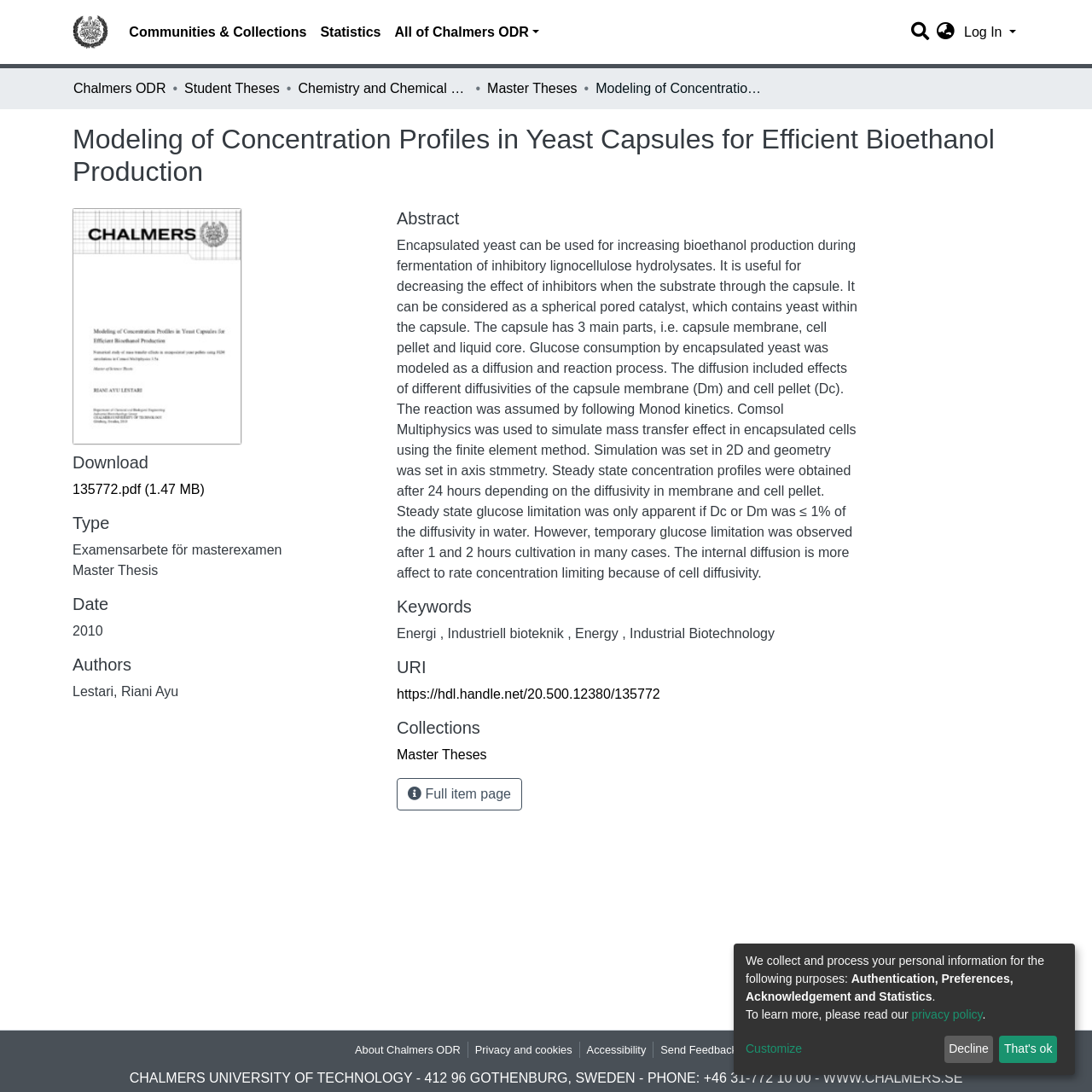Please identify the bounding box coordinates of where to click in order to follow the instruction: "Contact us through phone number".

None